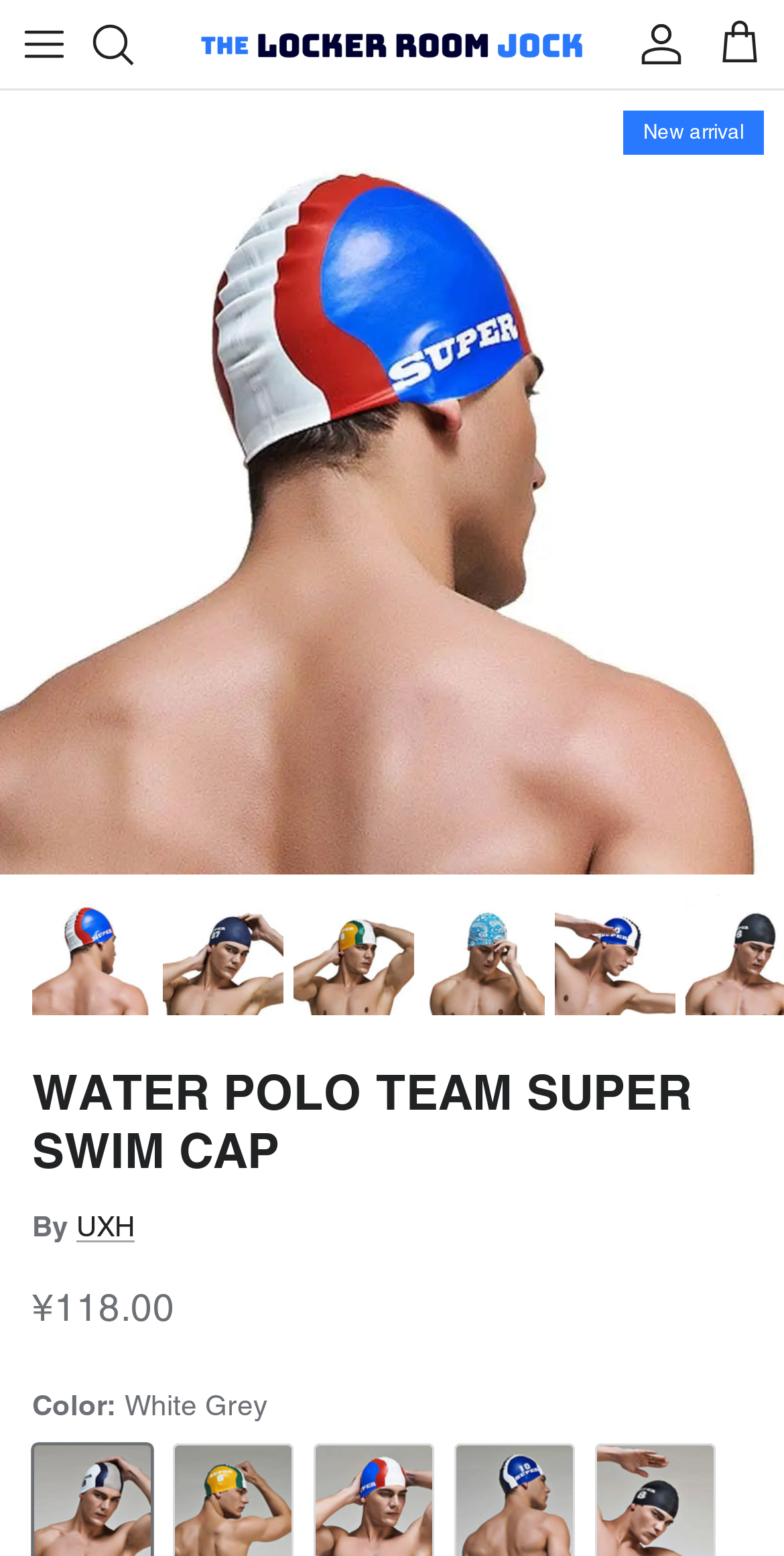Provide a short answer using a single word or phrase for the following question: 
What is the category of the product on this webpage?

Swimwear